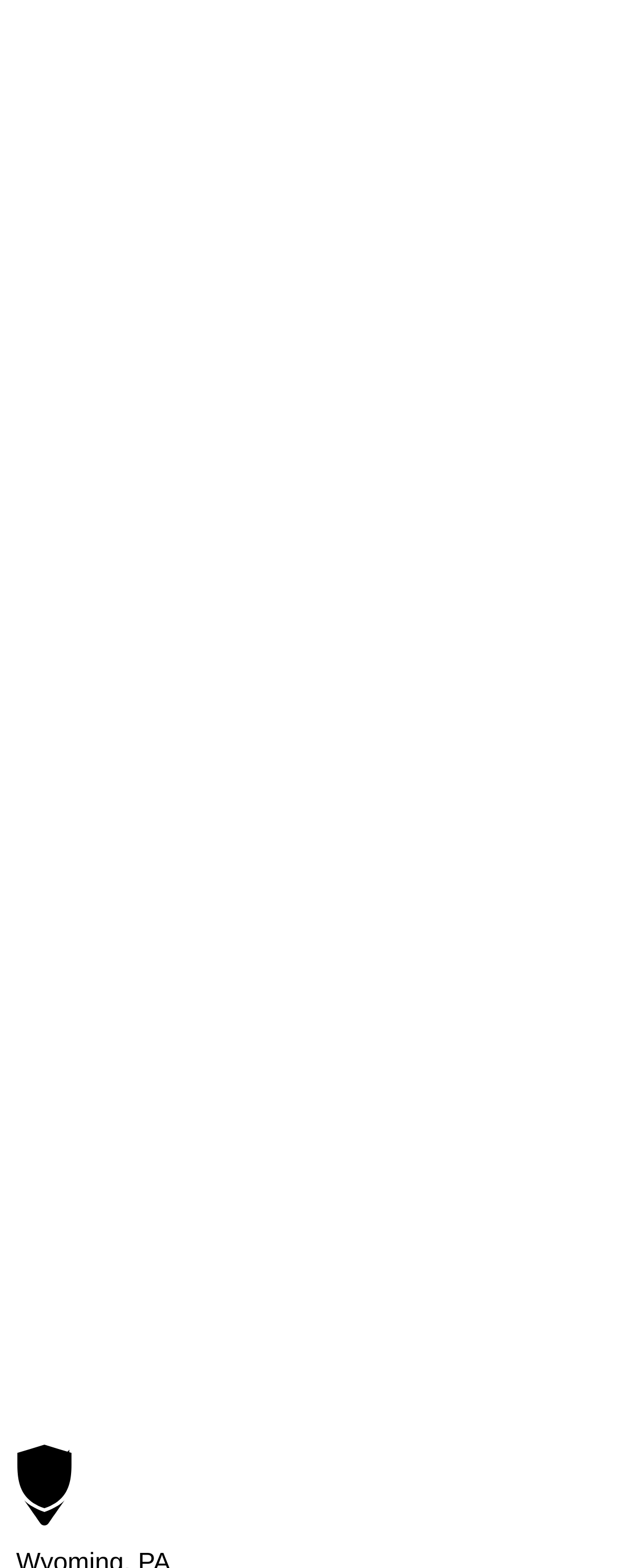Bounding box coordinates are specified in the format (top-left x, top-left y, bottom-right x, bottom-right y). All values are floating point numbers bounded between 0 and 1. Please provide the bounding box coordinate of the region this sentence describes: Lawncare

[0.051, 0.175, 0.229, 0.192]